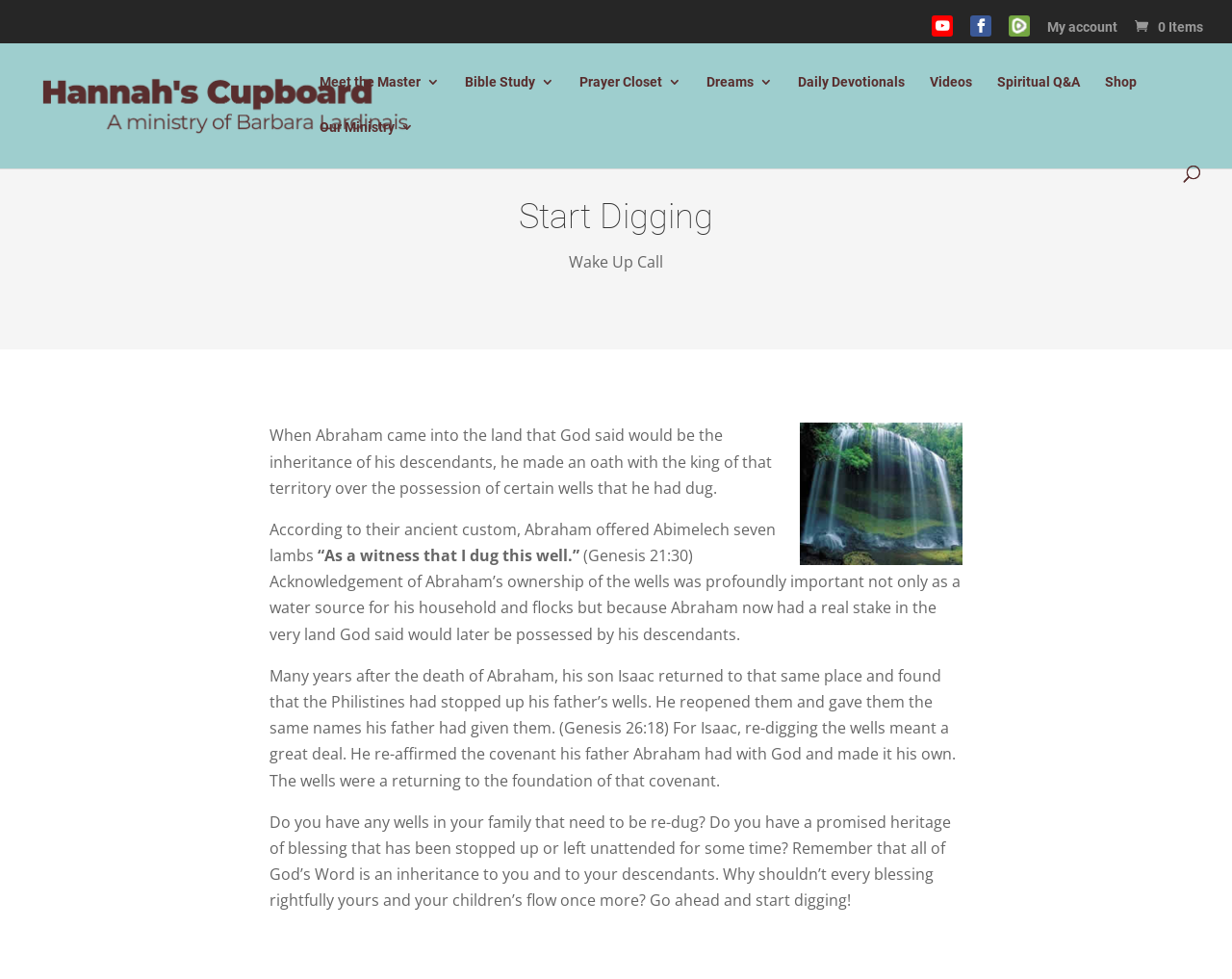Kindly provide the bounding box coordinates of the section you need to click on to fulfill the given instruction: "Read 'Meet the Master 3'".

[0.259, 0.077, 0.357, 0.123]